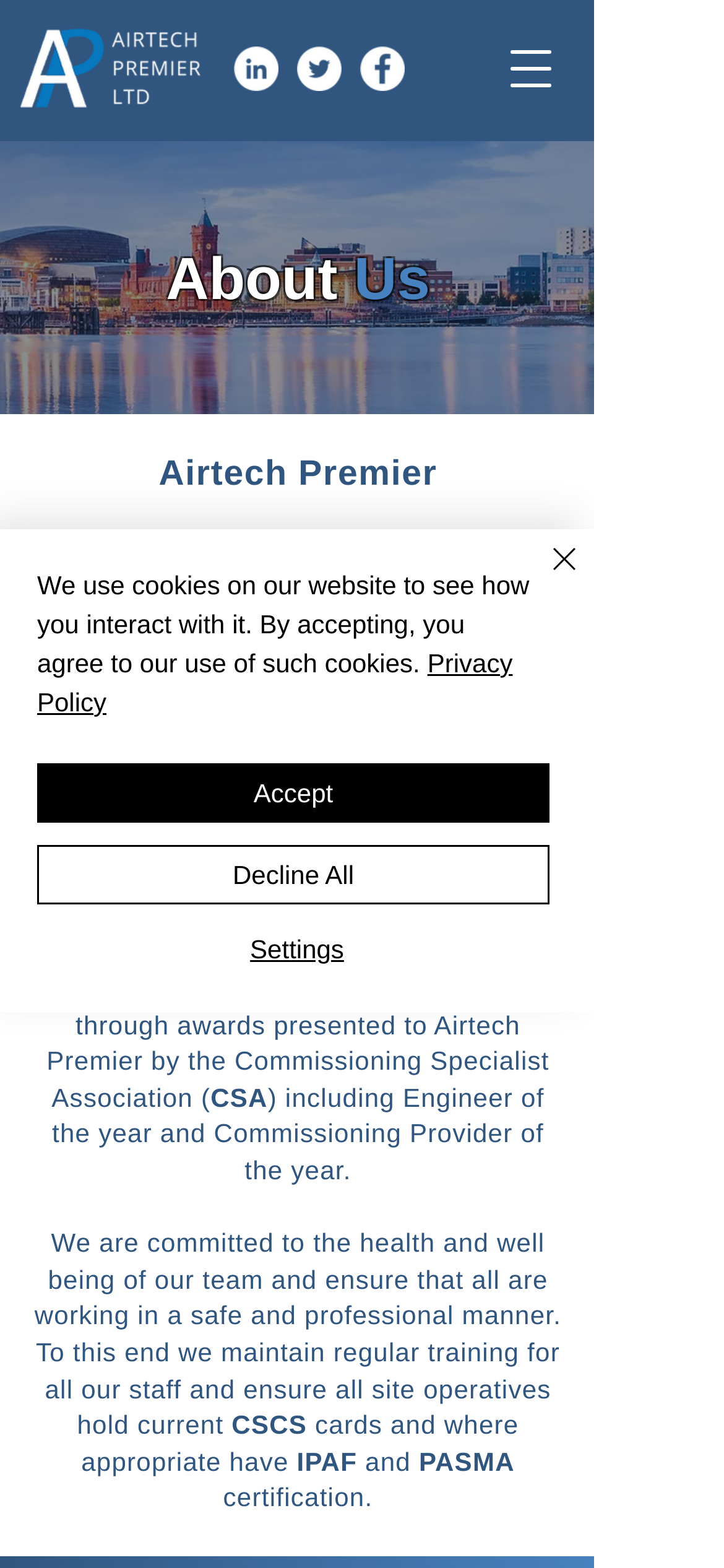Show the bounding box coordinates for the HTML element as described: "aria-label="Open navigation menu"".

[0.669, 0.014, 0.797, 0.073]